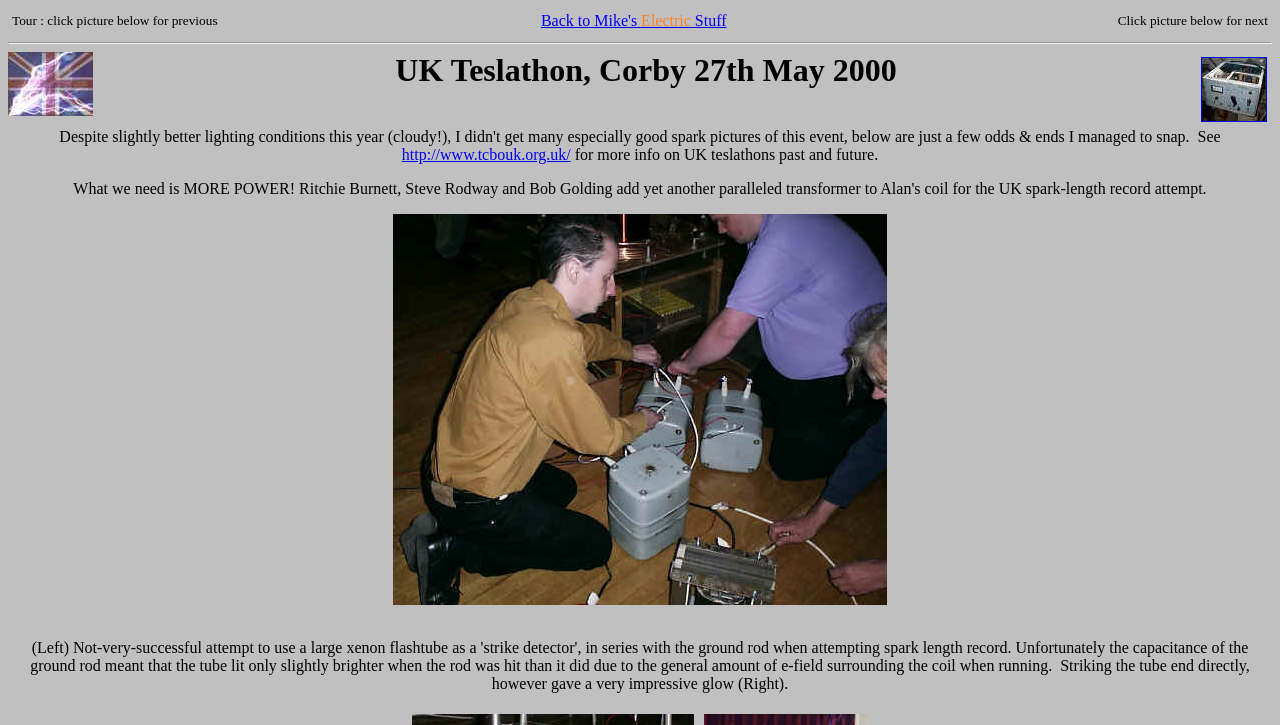What is the file size of the image '00524032.JPG'?
Can you provide an in-depth and detailed response to the question?

The file size of the image '00524032.JPG' is mentioned in the image description as '00524032.JPG (361390 bytes)'.